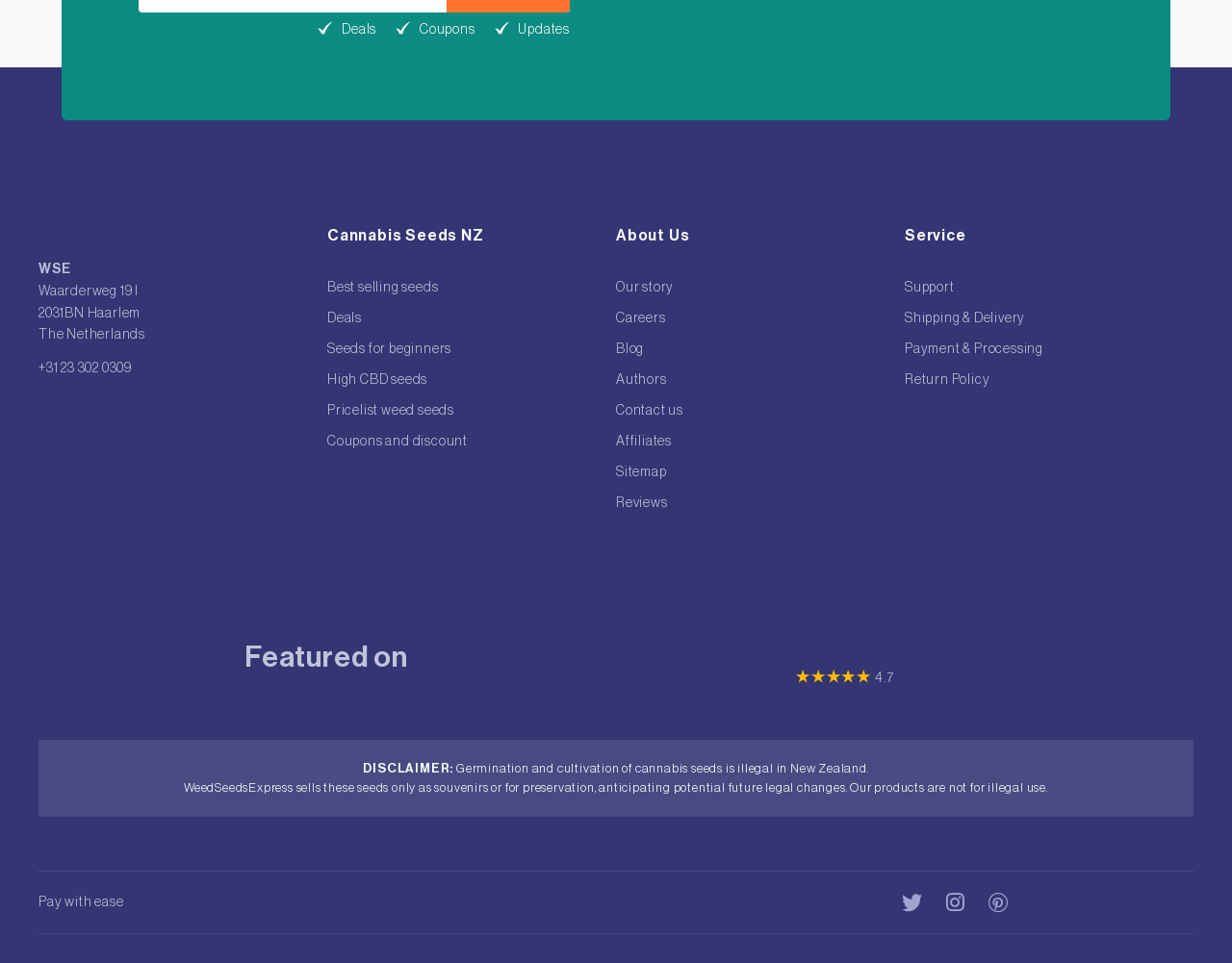Provide a short answer using a single word or phrase for the following question: 
What is the category of seeds for beginners?

Seeds for beginners